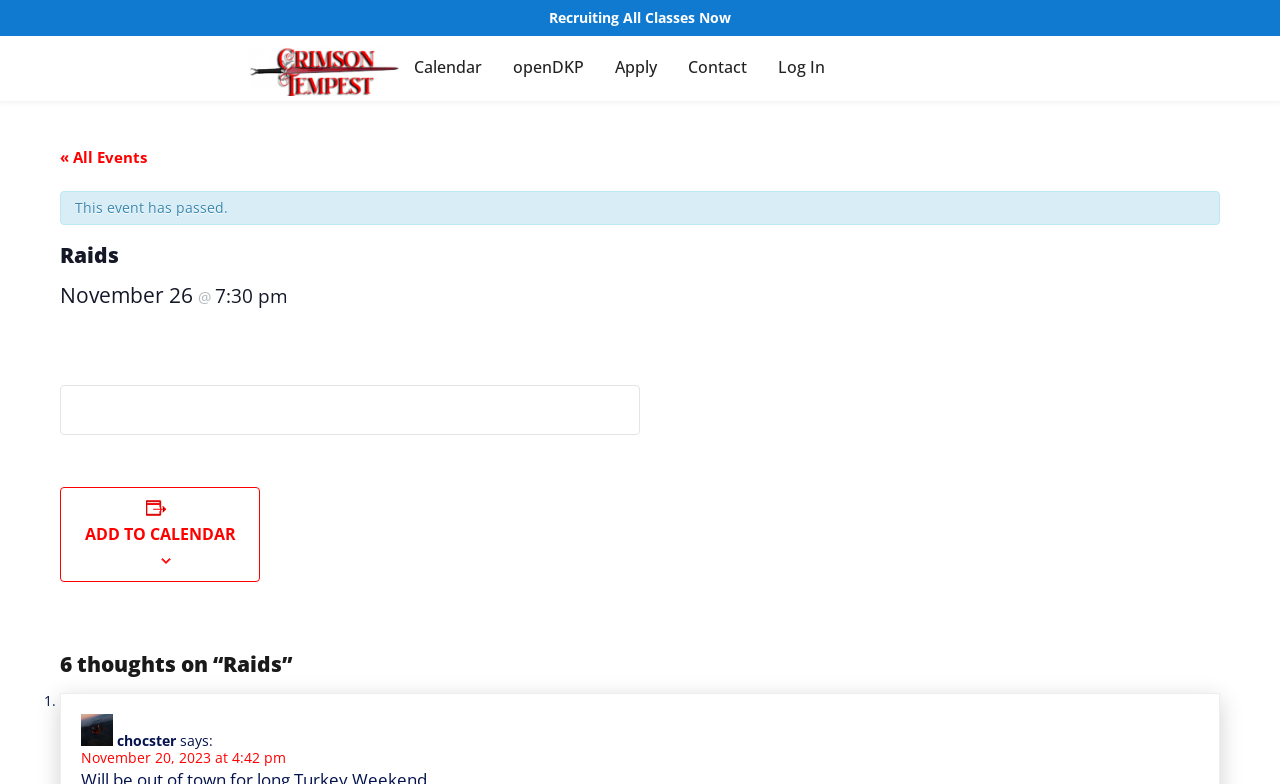Please determine the bounding box coordinates for the element that should be clicked to follow these instructions: "Click the 'Recruiting All Classes Now' link".

[0.429, 0.01, 0.571, 0.034]